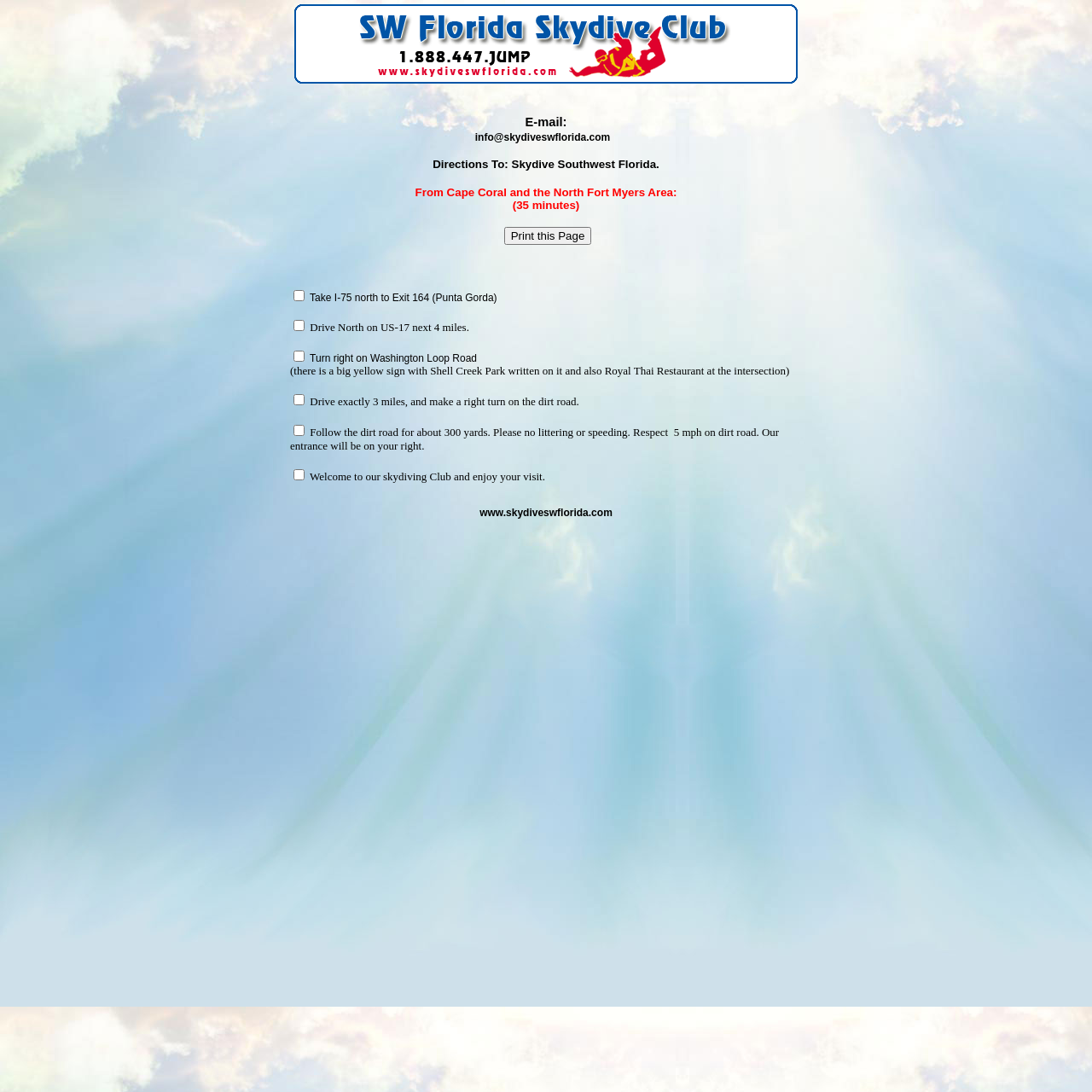Give an in-depth explanation of the webpage layout and content.

The webpage provides directions to Skydive Southwest Florida. At the top, there is a logo image of Skydive Southwest Florida, accompanied by an email address and a link to print the page. Below this, there is a detailed set of directions, divided into several steps, each with a checkbox next to it. The directions start with "From Cape Coral and the North Fort Myers Area" and provide a 35-minute route to the skydiving location. The steps include taking I-75 north to Exit 164, driving on US-17, turning right on Washington Loop Road, and following the dirt road to the entrance. There are also reminders to respect the 5 mph speed limit and not to litter. At the end of the directions, there is a welcome message and a link to the website www.skydiveswflorida.com.